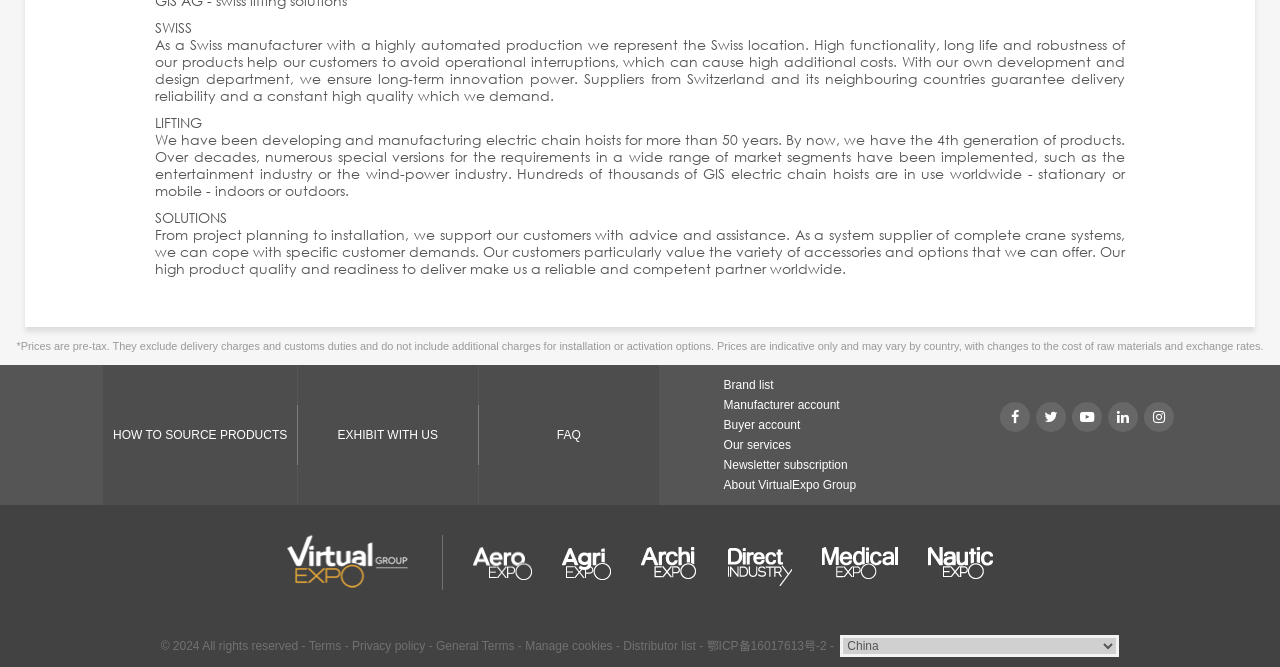Please find the bounding box coordinates of the element that you should click to achieve the following instruction: "Click the 'Manufacturer account' link". The coordinates should be presented as four float numbers between 0 and 1: [left, top, right, bottom].

[0.565, 0.596, 0.656, 0.617]